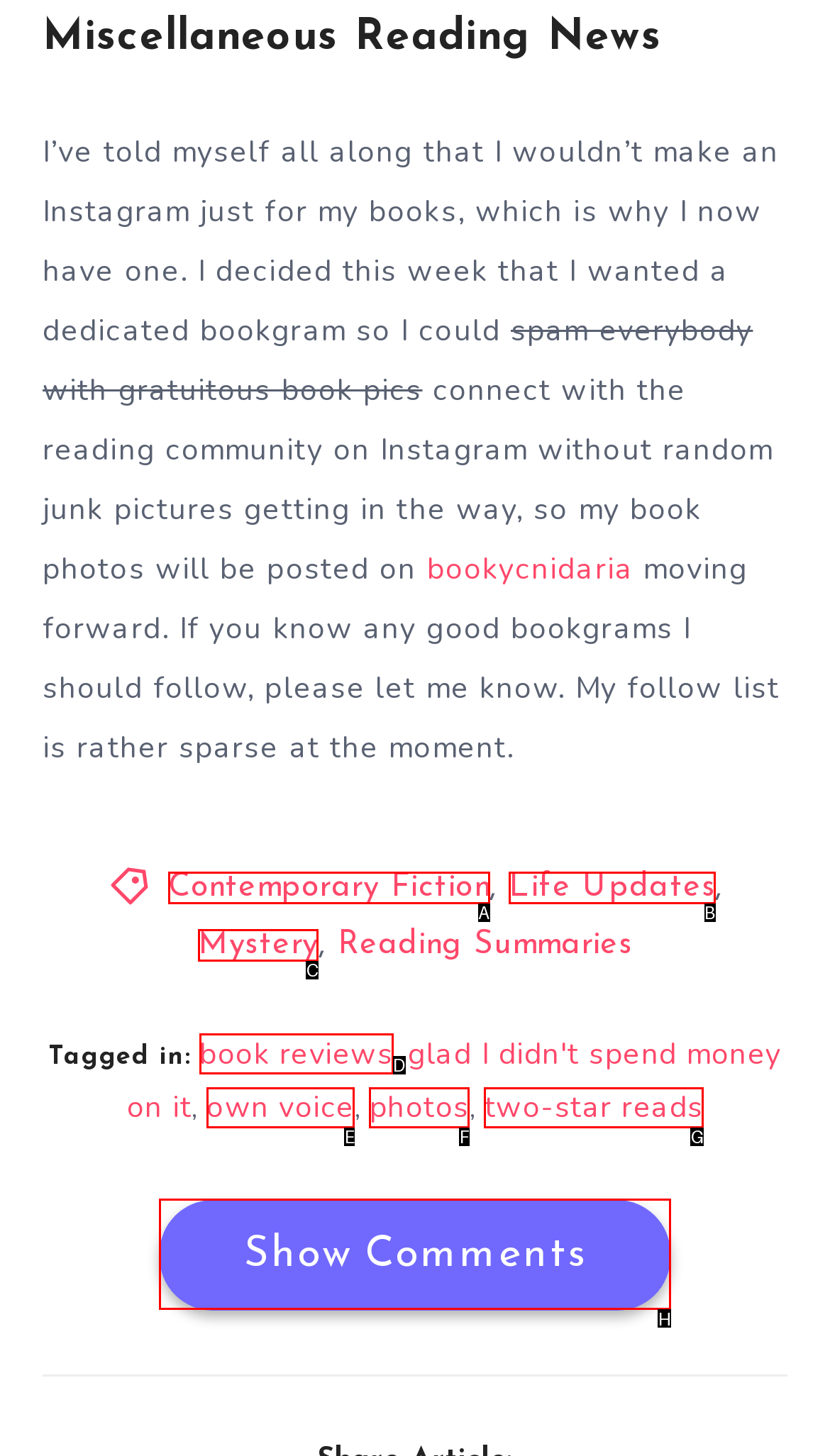From the given choices, determine which HTML element aligns with the description: Life Updates Respond with the letter of the appropriate option.

B